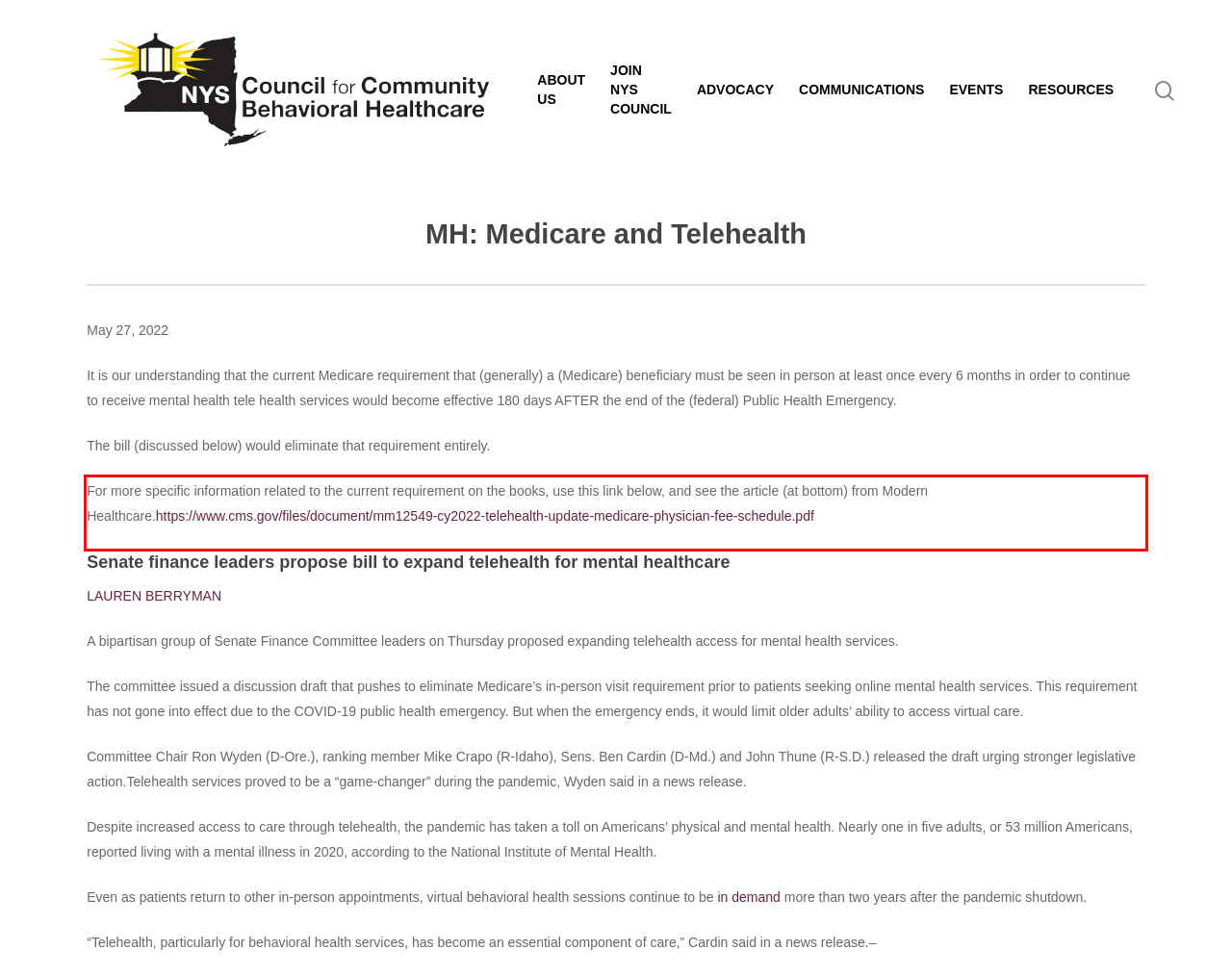Using OCR, extract the text content found within the red bounding box in the given webpage screenshot.

For more specific information related to the current requirement on the books, use this link below, and see the article (at bottom) from Modern Healthcare.https://www.cms.gov/files/document/mm12549-cy2022-telehealth-update-medicare-physician-fee-schedule.pdf